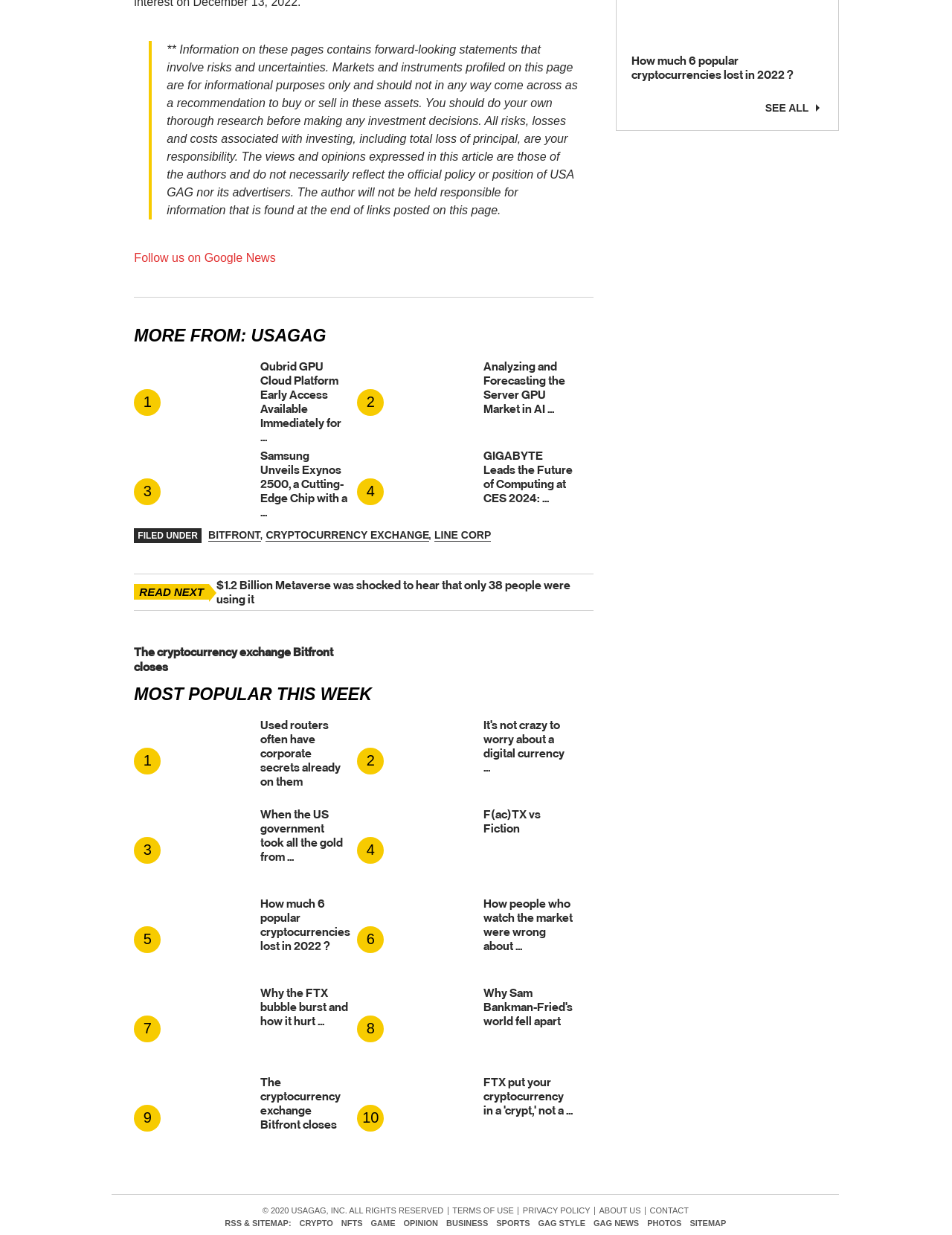Locate the bounding box coordinates of the element that needs to be clicked to carry out the instruction: "Follow us on Google News". The coordinates should be given as four float numbers ranging from 0 to 1, i.e., [left, top, right, bottom].

[0.141, 0.204, 0.29, 0.214]